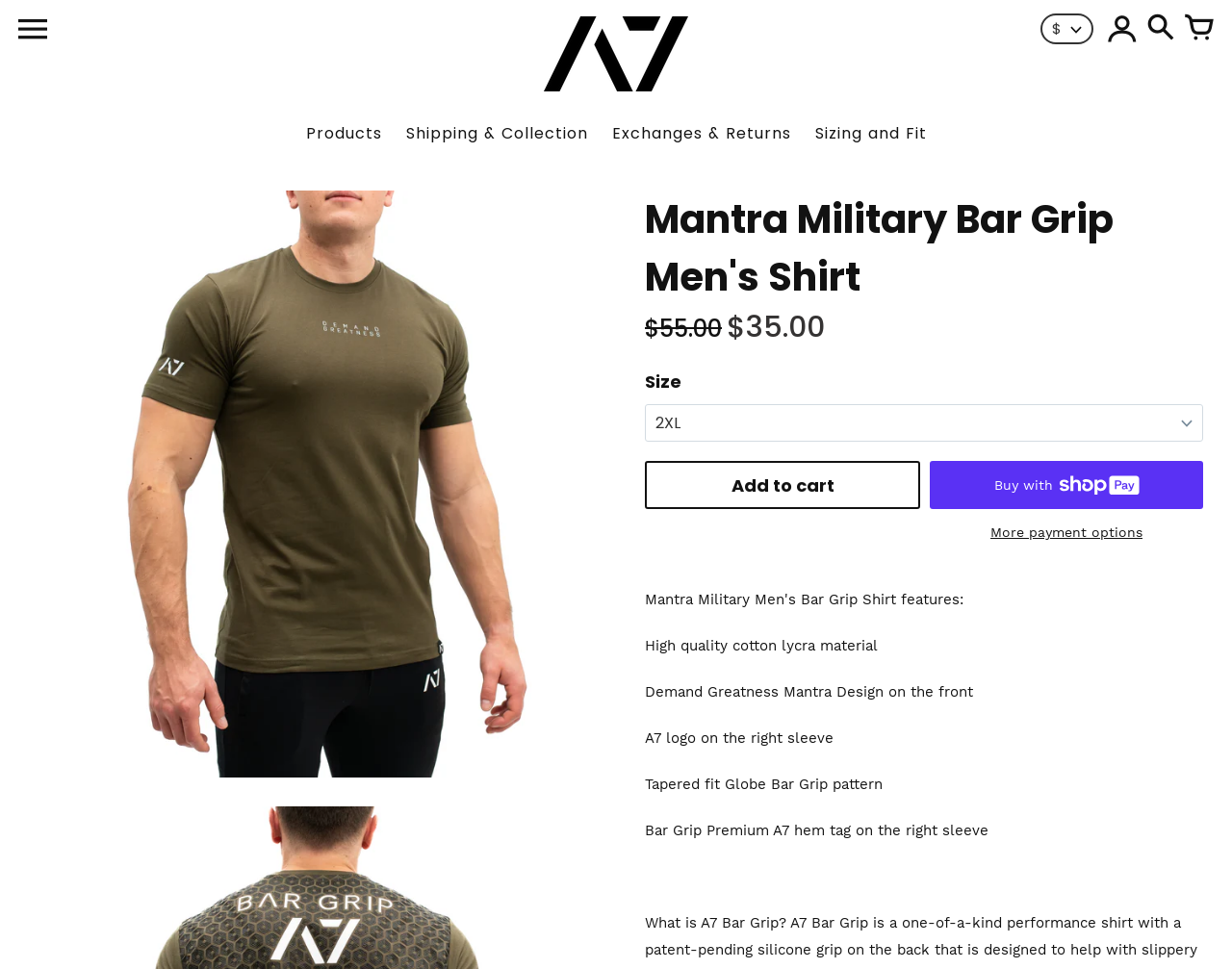Please determine the bounding box coordinates of the clickable area required to carry out the following instruction: "Sign in". The coordinates must be four float numbers between 0 and 1, represented as [left, top, right, bottom].

[0.899, 0.015, 0.923, 0.045]